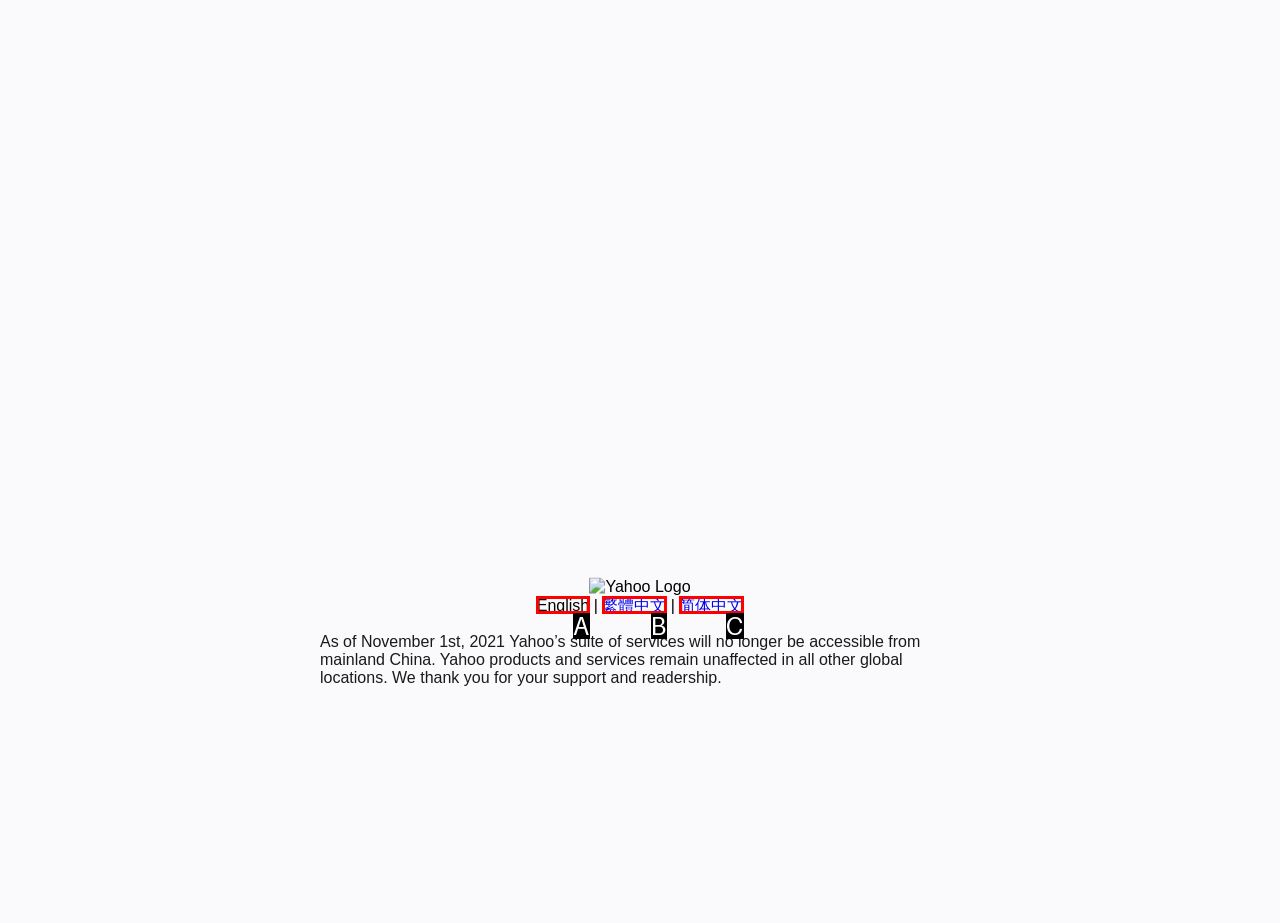Determine which HTML element best suits the description: 繁體中文. Reply with the letter of the matching option.

B